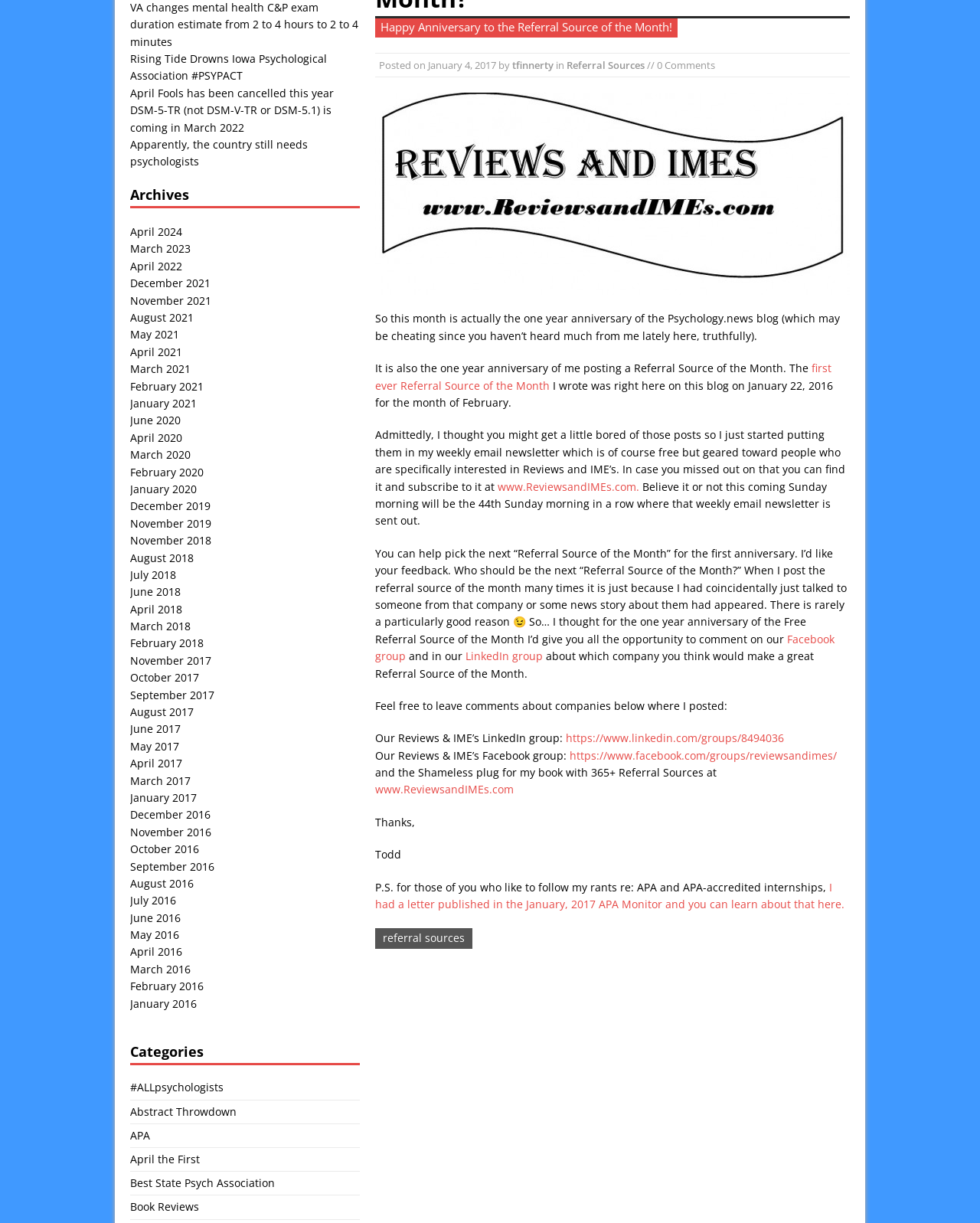Bounding box coordinates should be in the format (top-left x, top-left y, bottom-right x, bottom-right y) and all values should be floating point numbers between 0 and 1. Determine the bounding box coordinate for the UI element described as: Best State Psych Association

[0.133, 0.961, 0.28, 0.973]